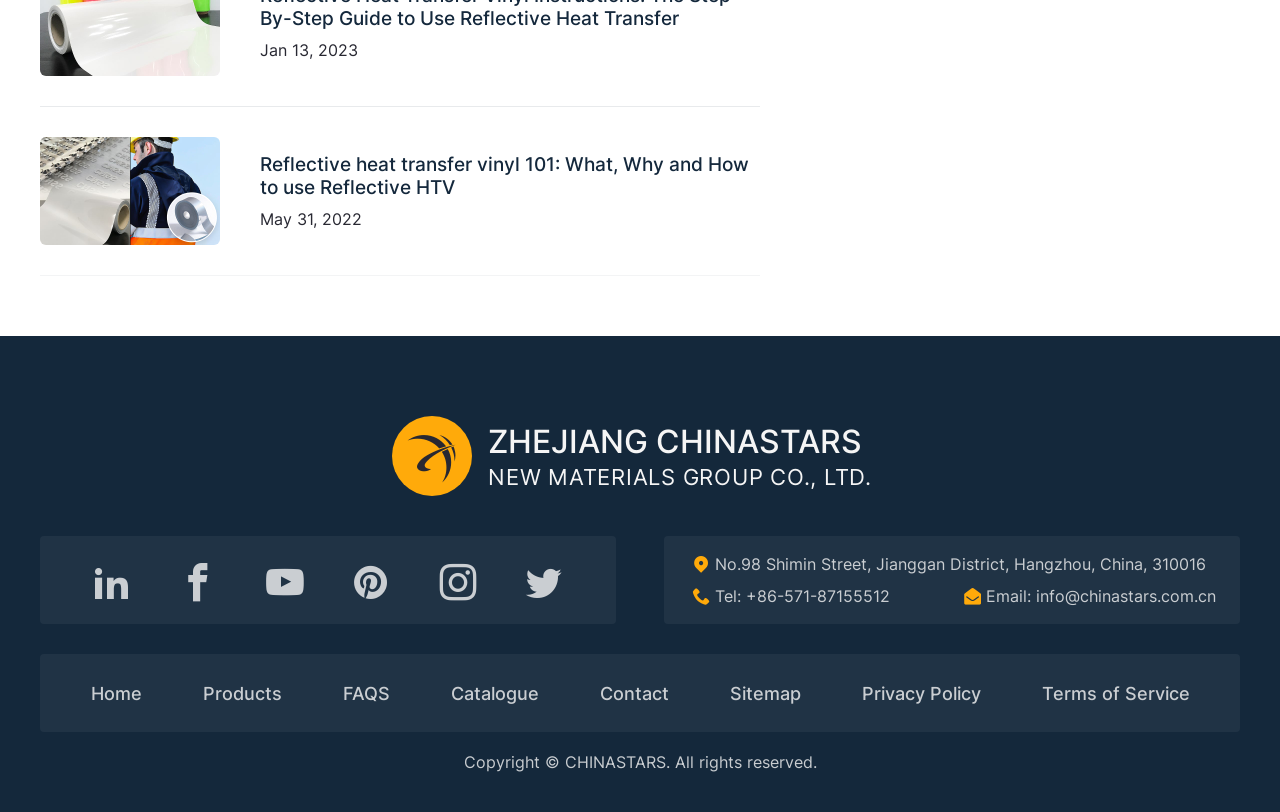Please provide the bounding box coordinates for the element that needs to be clicked to perform the instruction: "Click the 'Home' link". The coordinates must consist of four float numbers between 0 and 1, formatted as [left, top, right, bottom].

[0.064, 0.83, 0.117, 0.877]